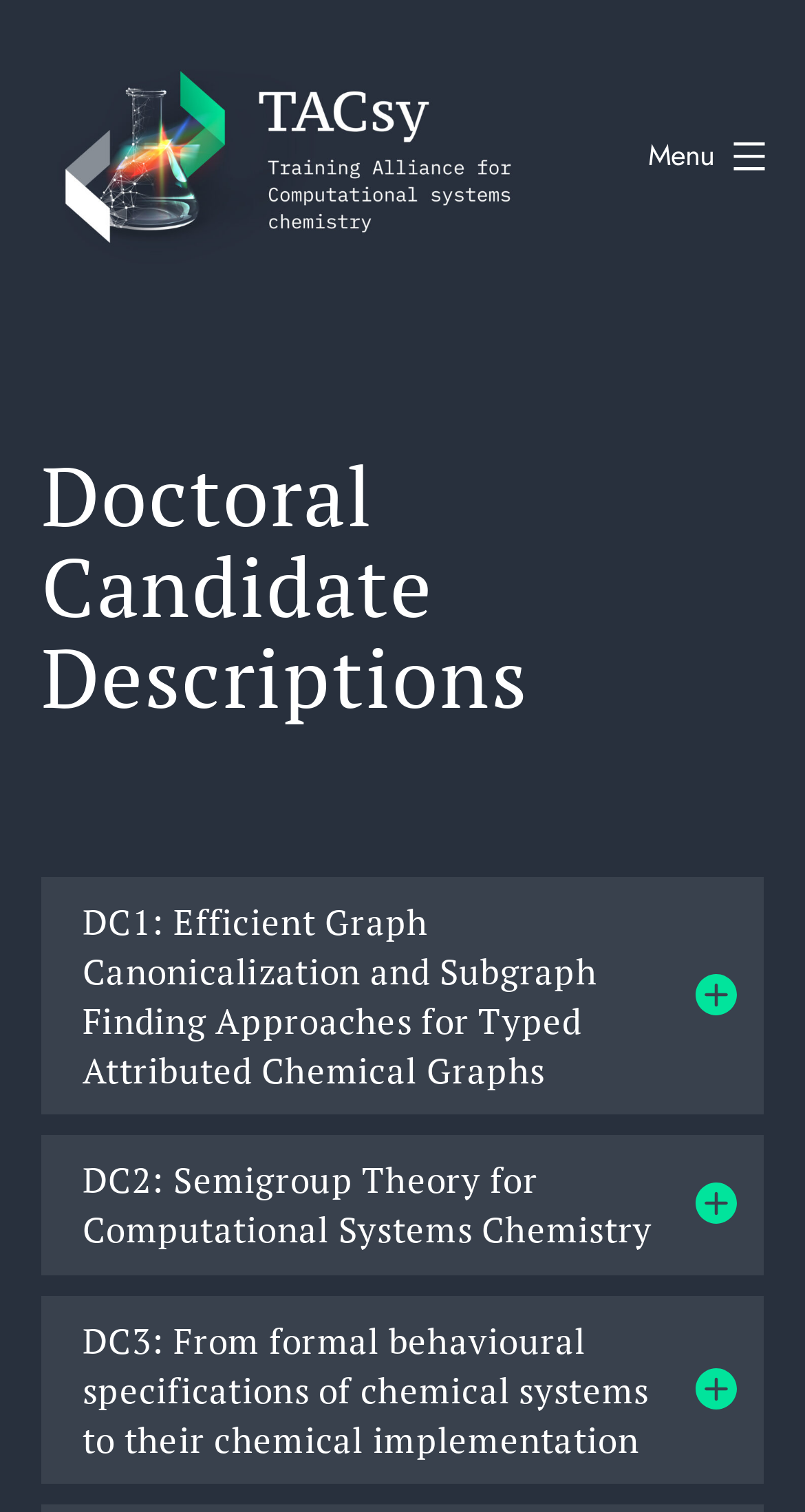Please answer the following question using a single word or phrase: 
What is the name of the training alliance?

TACsy